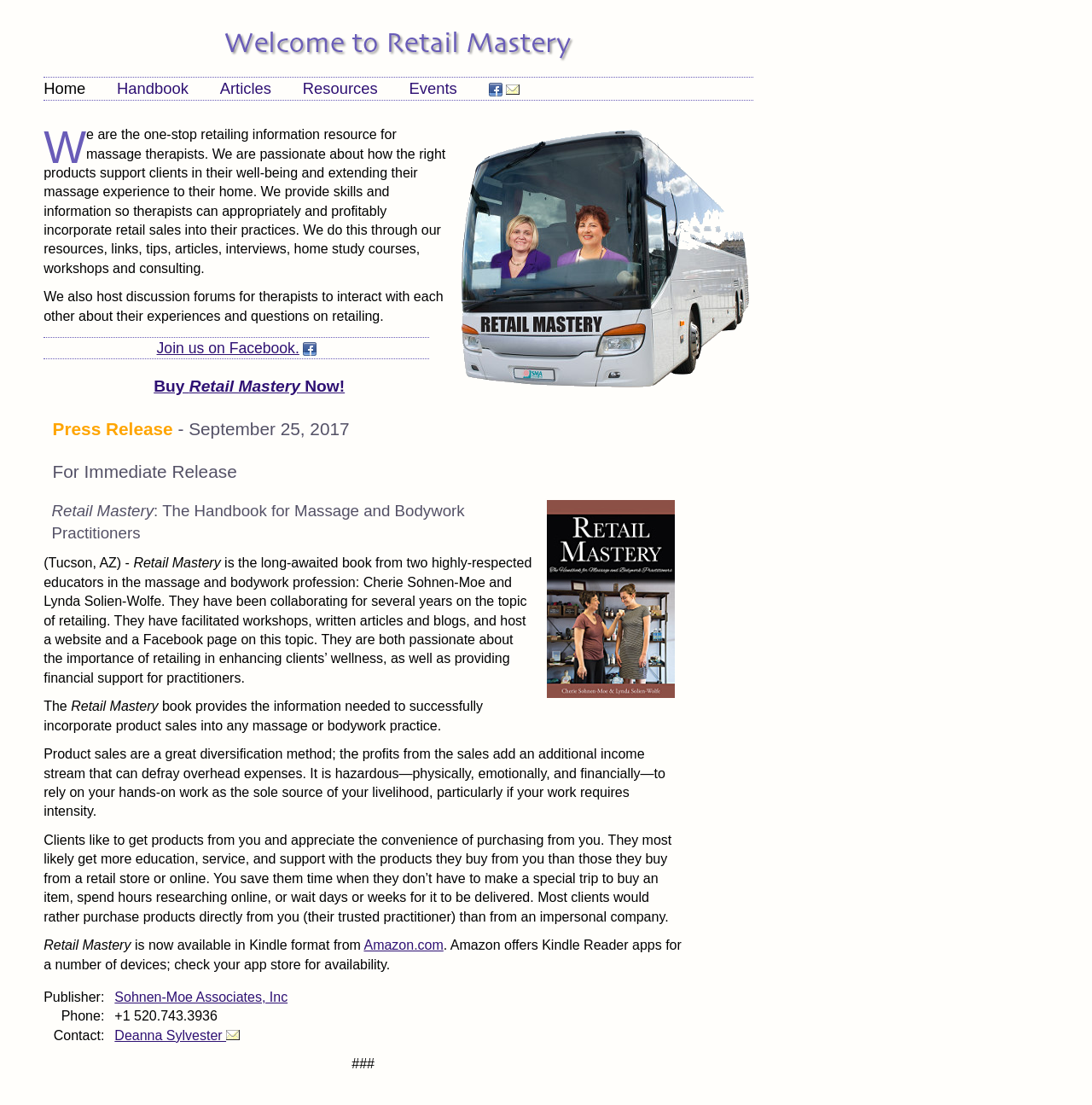Refer to the image and answer the question with as much detail as possible: What is the main topic of this website?

Based on the heading 'Welcome to Retail Mastery' and the text 'We are the one-stop retailing information resource for massage therapists', it is clear that the main topic of this website is retailing for massage therapists.